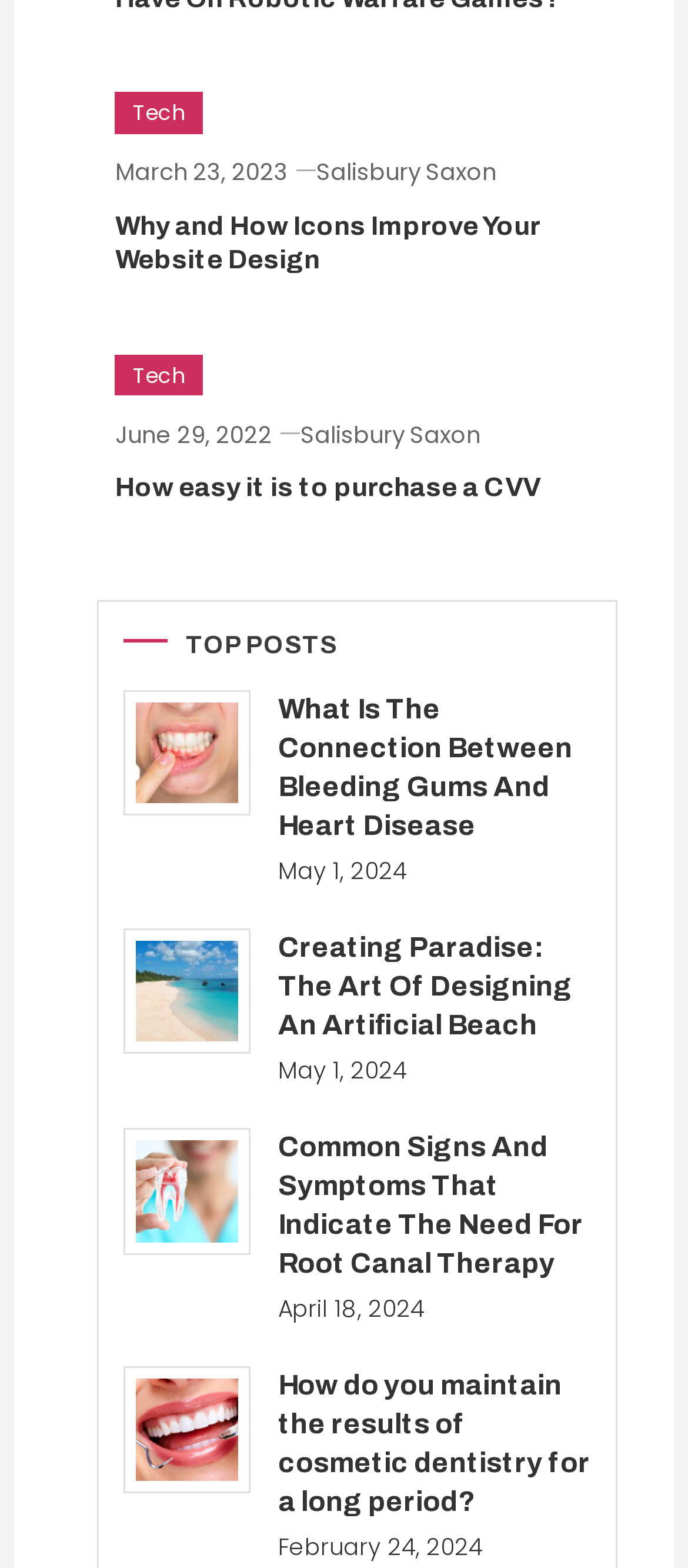Please indicate the bounding box coordinates for the clickable area to complete the following task: "Visit Wix.com". The coordinates should be specified as four float numbers between 0 and 1, i.e., [left, top, right, bottom].

None